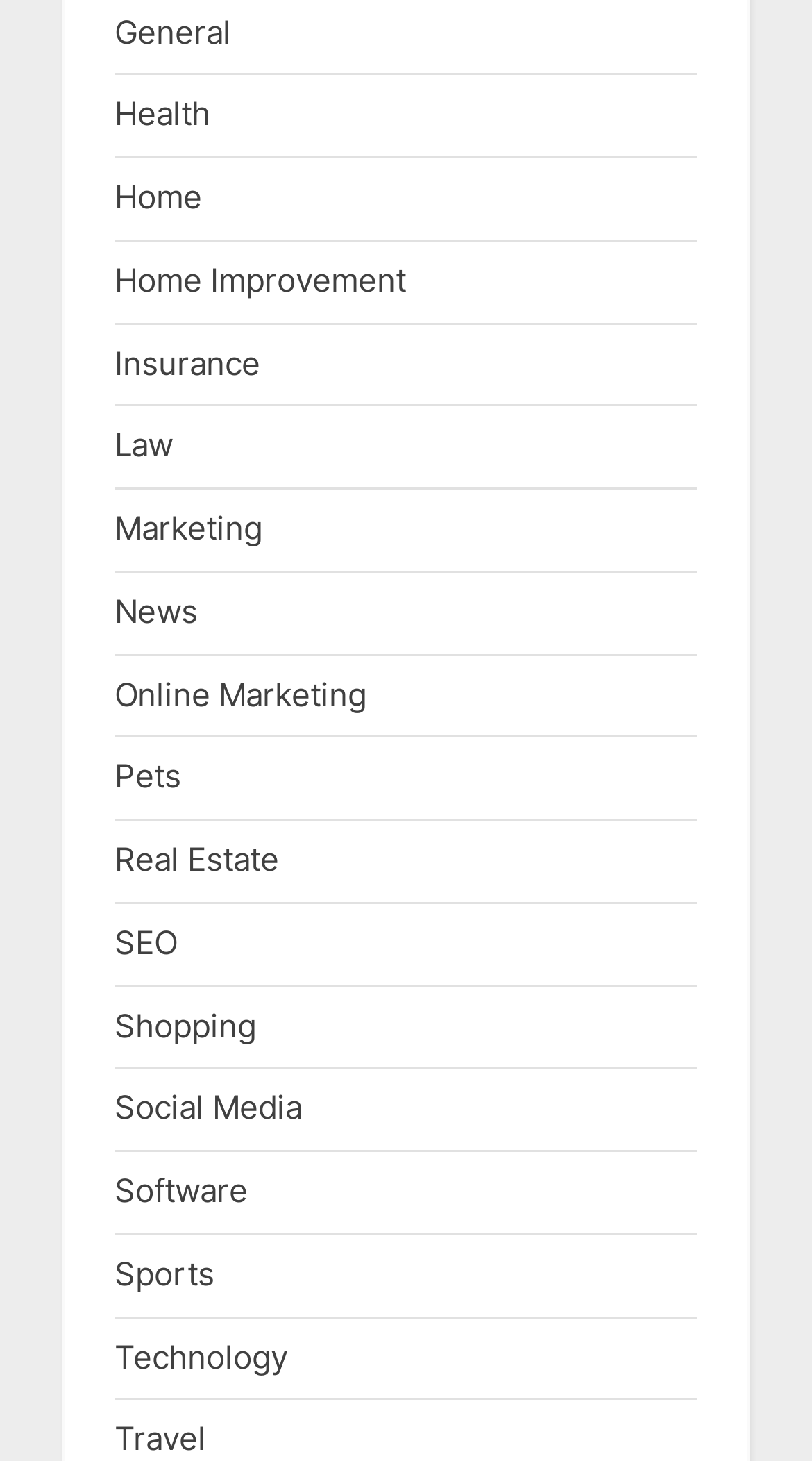Given the description of a UI element: "Online Marketing", identify the bounding box coordinates of the matching element in the webpage screenshot.

[0.141, 0.461, 0.451, 0.488]